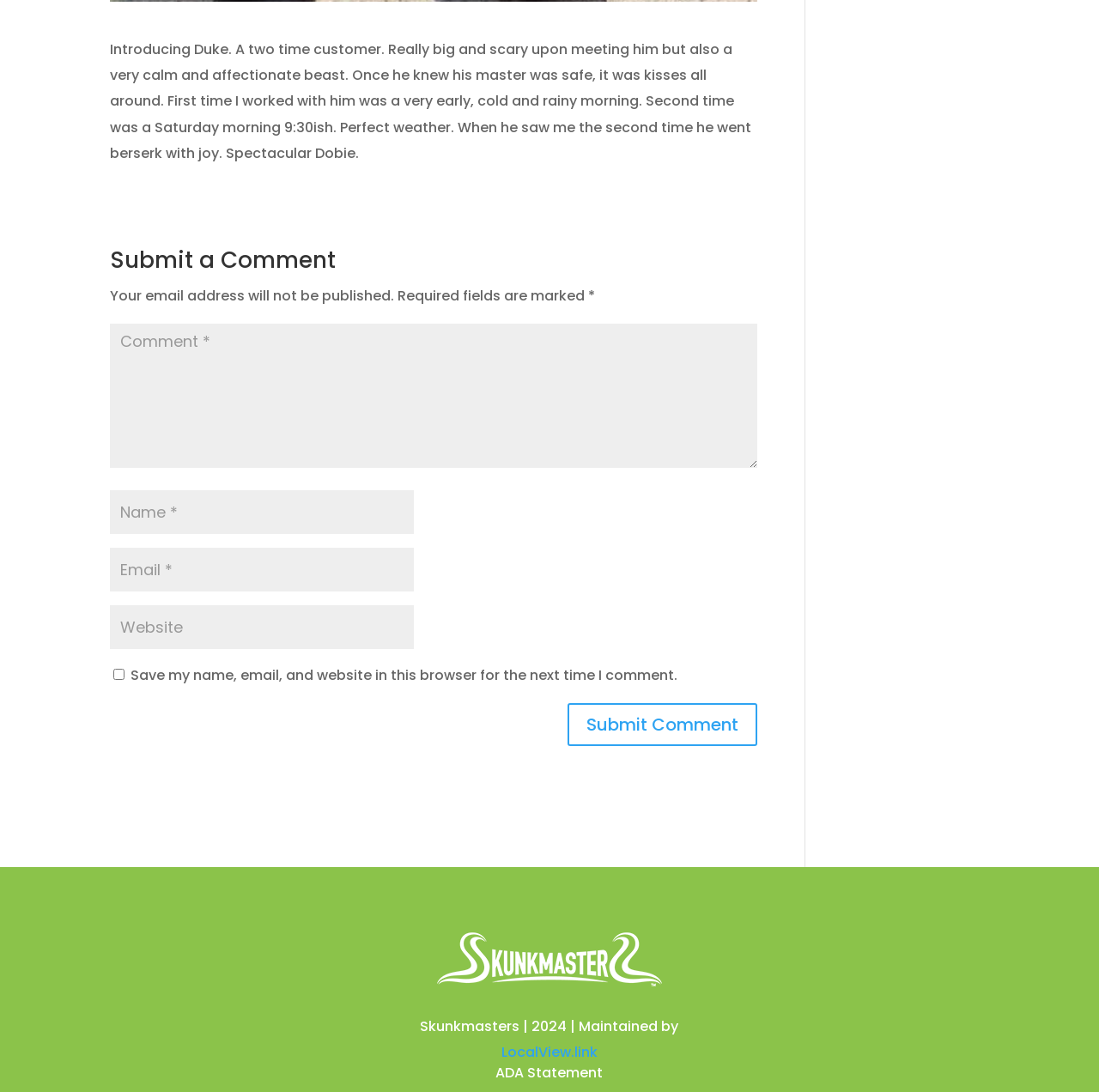What is the name of the dog in the story?
Look at the image and respond with a one-word or short phrase answer.

Duke